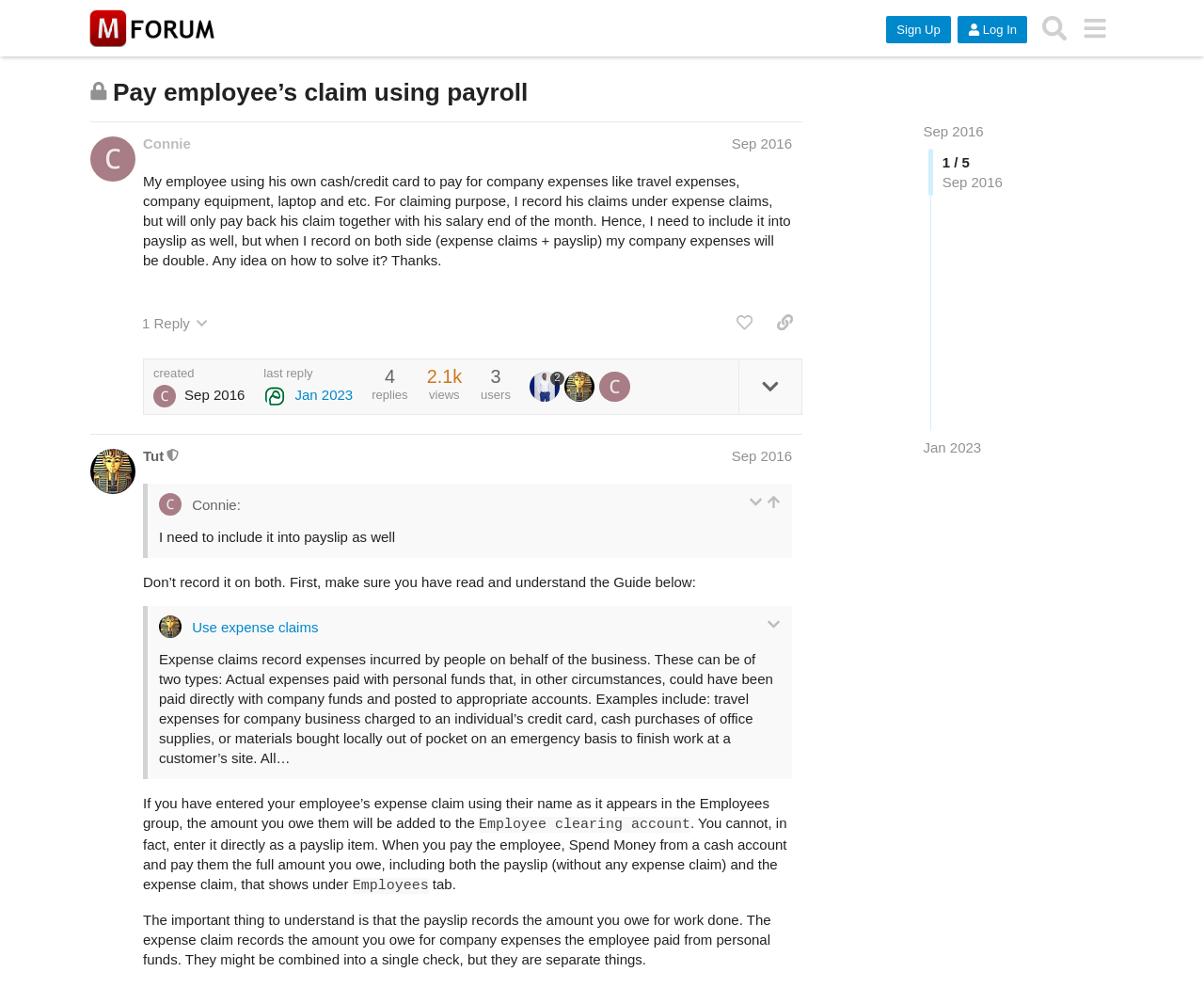Using the elements shown in the image, answer the question comprehensively: How many views does this conversation have?

I determined the answer by looking at the '2.1k views' text, which indicates that this conversation has 2,100 views.